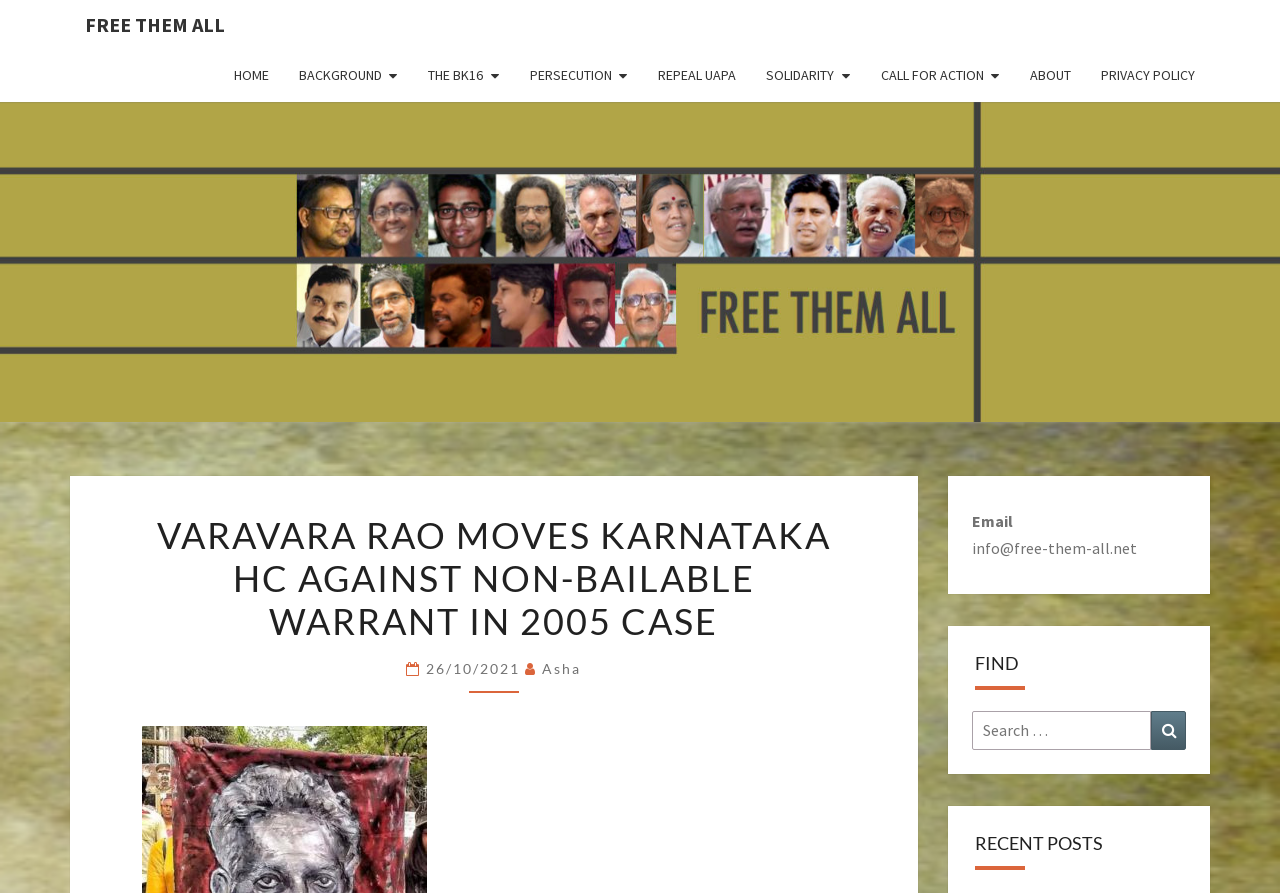Can you extract the headline from the webpage for me?

FREE THEM ALL